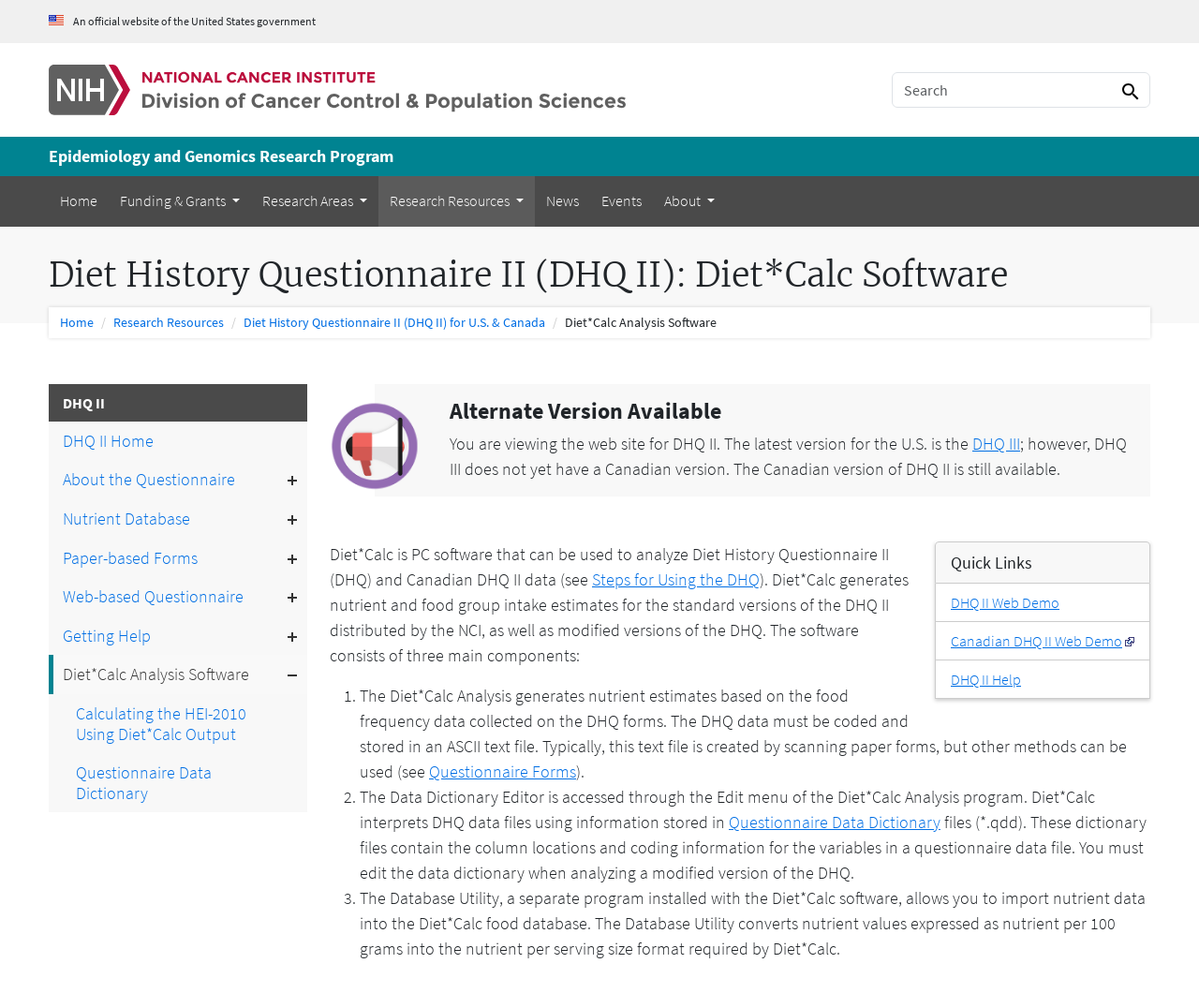Please identify the bounding box coordinates of the element that needs to be clicked to perform the following instruction: "Click on Diet*Calc Analysis Software".

[0.041, 0.65, 0.256, 0.689]